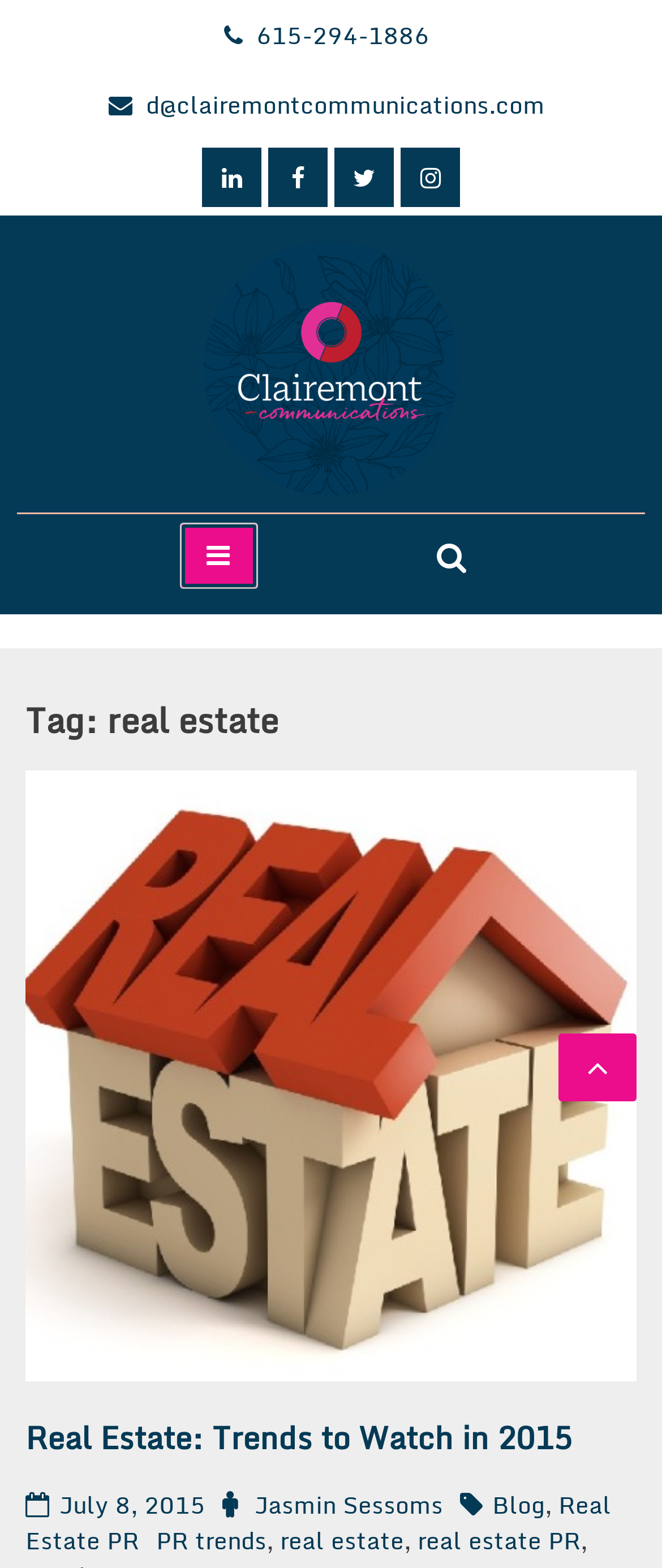Please identify the bounding box coordinates of the clickable region that I should interact with to perform the following instruction: "Call the phone number". The coordinates should be expressed as four float numbers between 0 and 1, i.e., [left, top, right, bottom].

[0.387, 0.01, 0.649, 0.035]